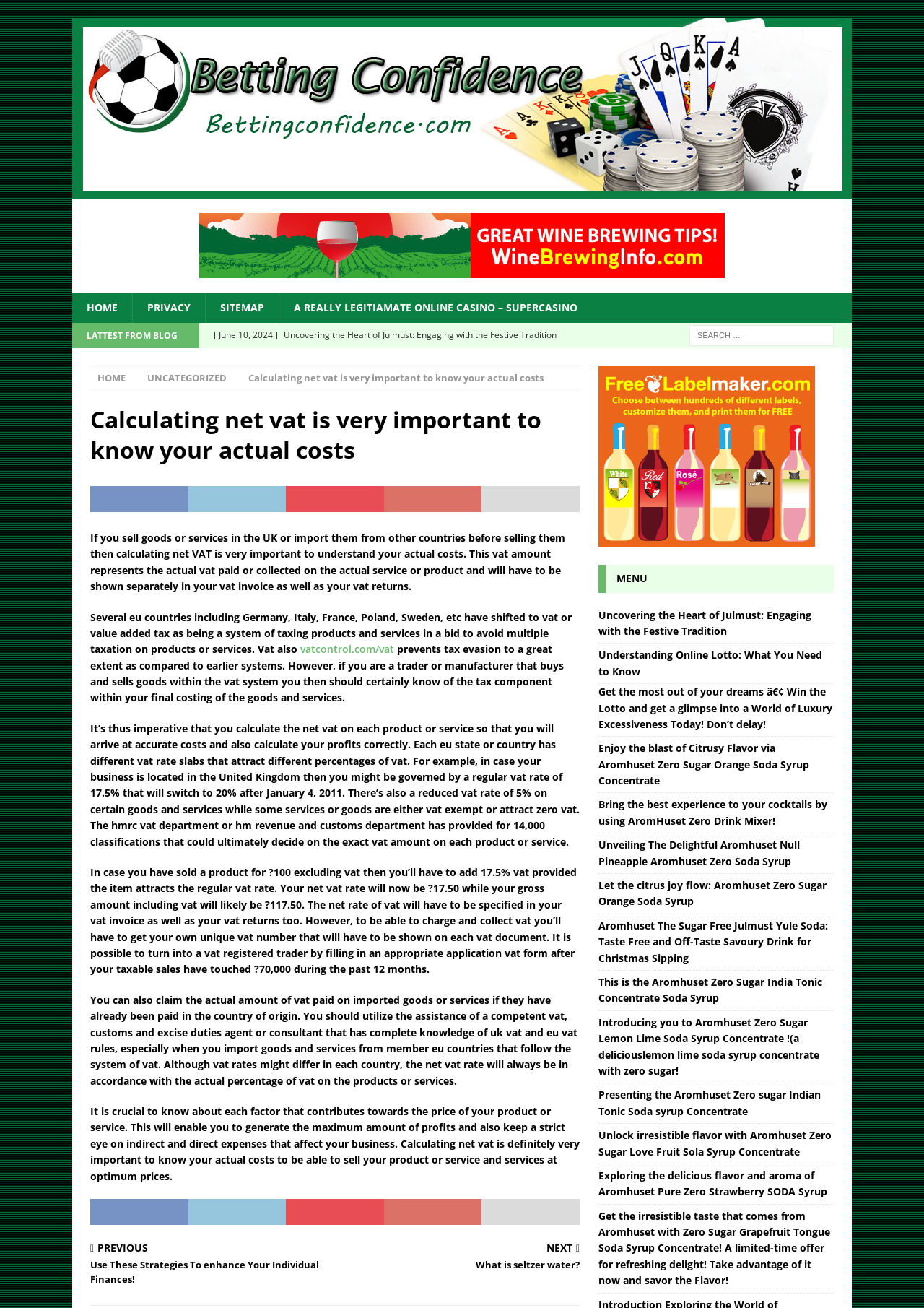What is required to charge and collect VAT?
Refer to the image and provide a thorough answer to the question.

The requirement to charge and collect VAT can be found in the article, which states that 'you’ll have to get your own unique vat number that will have to be shown on each vat document' in order to charge and collect VAT.